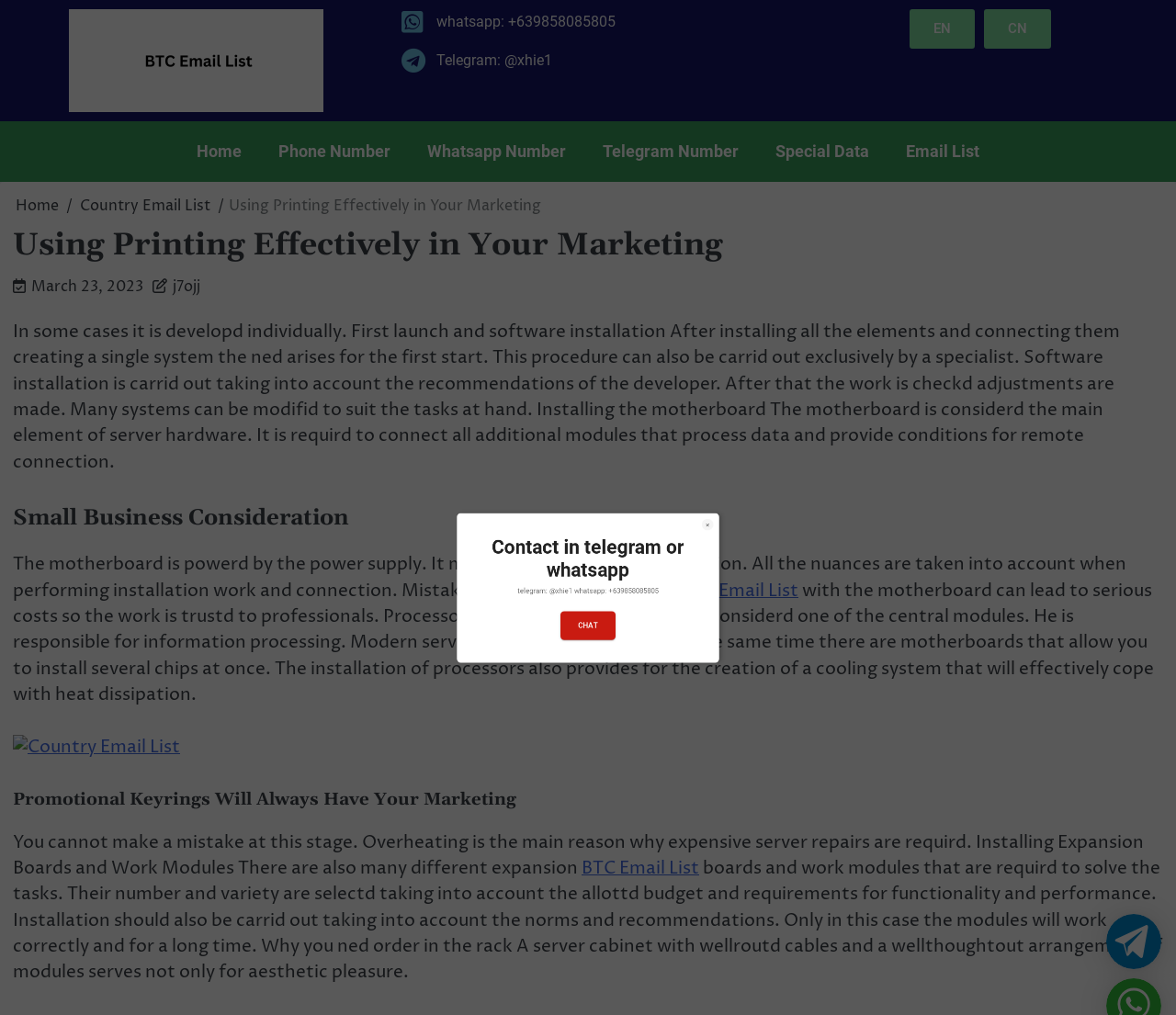Identify and provide the title of the webpage.

Using Printing Effectively in Your Marketing